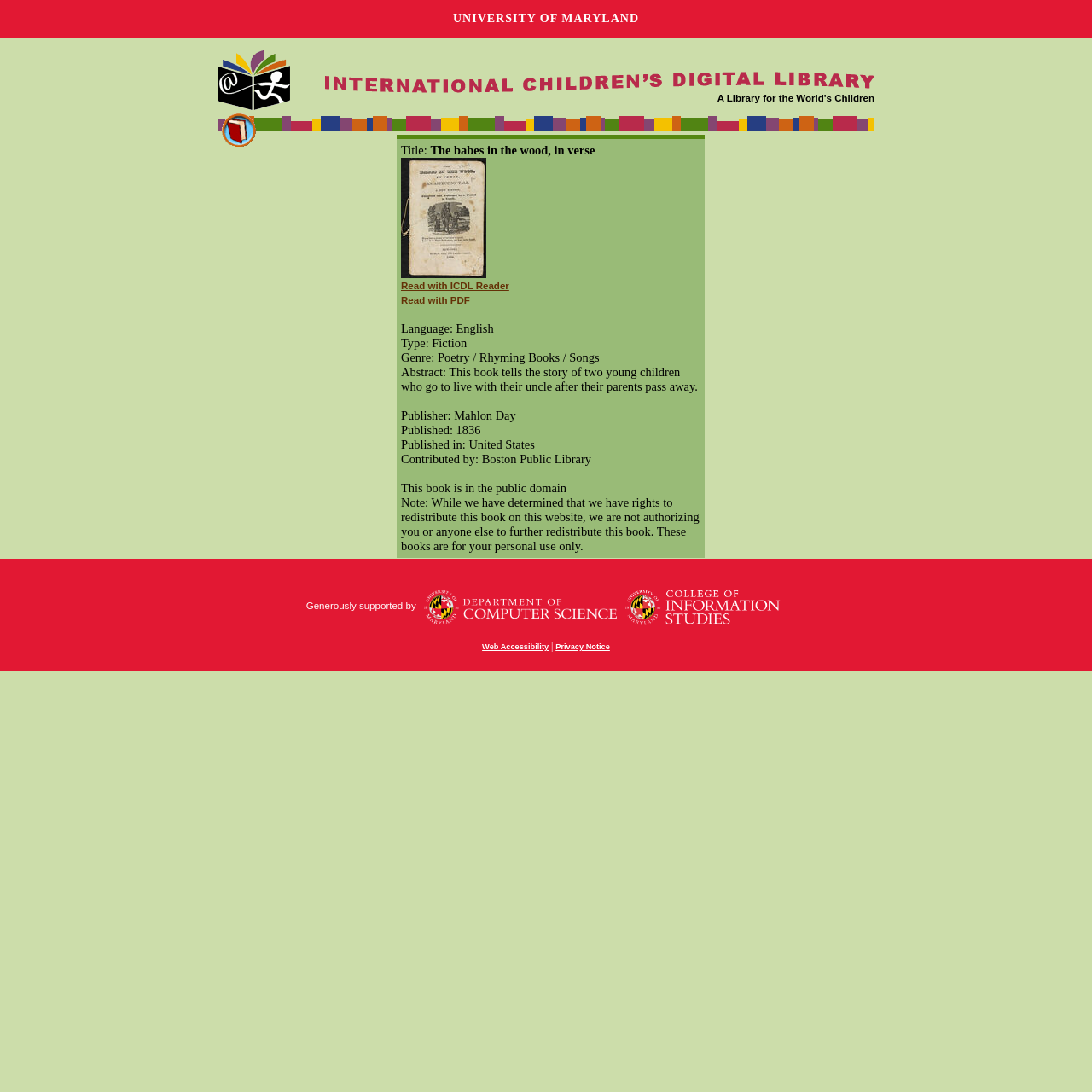Summarize the webpage with a detailed and informative caption.

The webpage is the International Children's Digital Library, featuring a book titled "The babes in the wood, in verse". At the top, there are three links: "UNIVERSITY OF MARYLAND" on the left, "ICDL book logo" in the middle, and "International Children's Digital Library" on the right. Below the logo, there is a link "Read books" with an accompanying image.

The main content of the page is dedicated to the book, with its title "The babes in the wood, in verse" displayed prominently. There are three links related to the book: "Read The babes in the wood, in verse", "Read with ICDL Reader", and "Read with PDF". Below these links, there are several lines of text providing information about the book, including its language, type, genre, abstract, publisher, publication date, and contributor.

At the bottom of the page, there are several links and texts, including "Generously supported by" with two links to "UMD CS Home" and "UMD College of Information Studies", as well as links to "Web Accessibility" and "Privacy Notice".